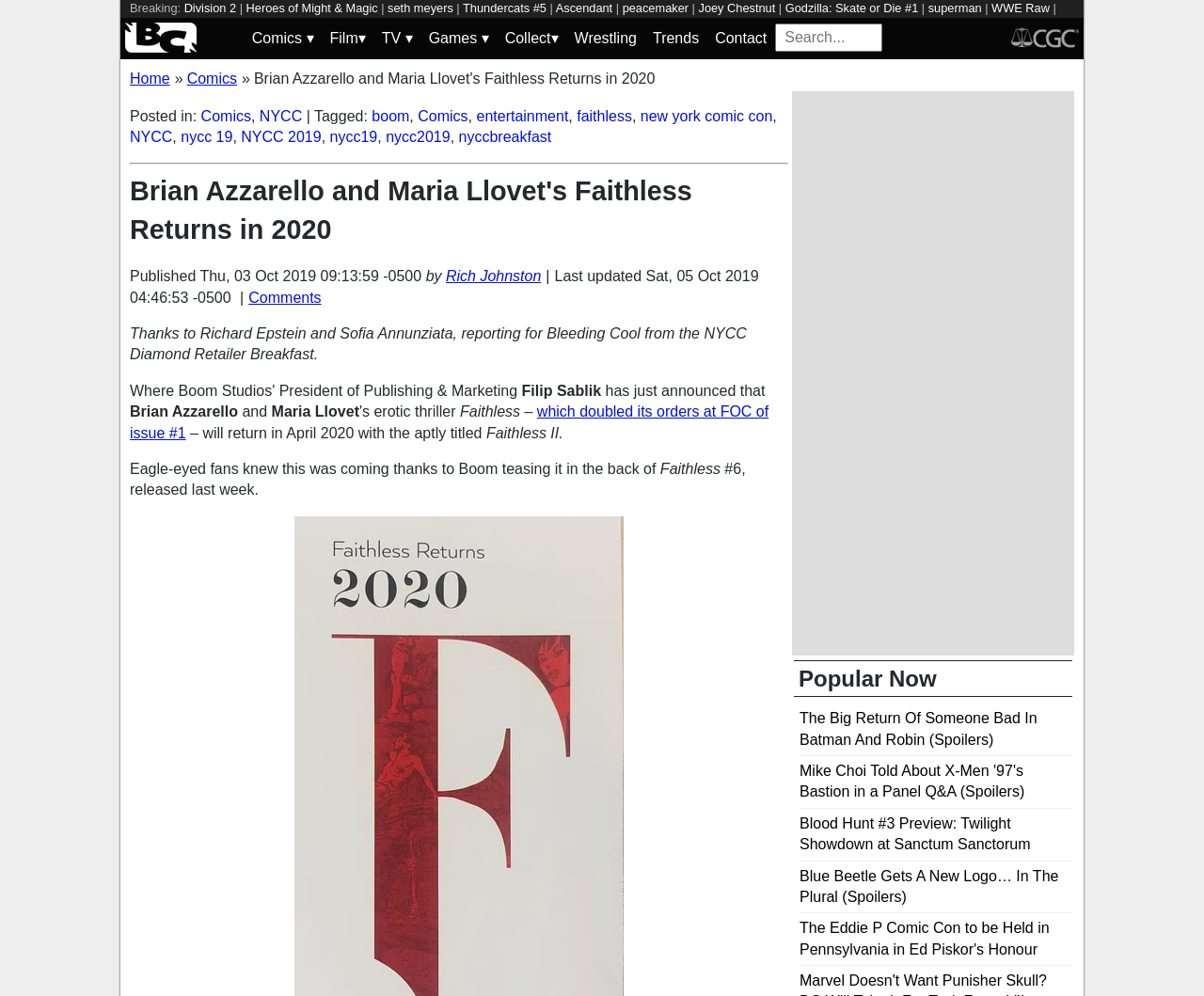Identify the bounding box coordinates of the region that needs to be clicked to carry out this instruction: "Click on Comics". Provide these coordinates as four float numbers ranging from 0 to 1, i.e., [left, top, right, bottom].

[0.203, 0.023, 0.267, 0.054]